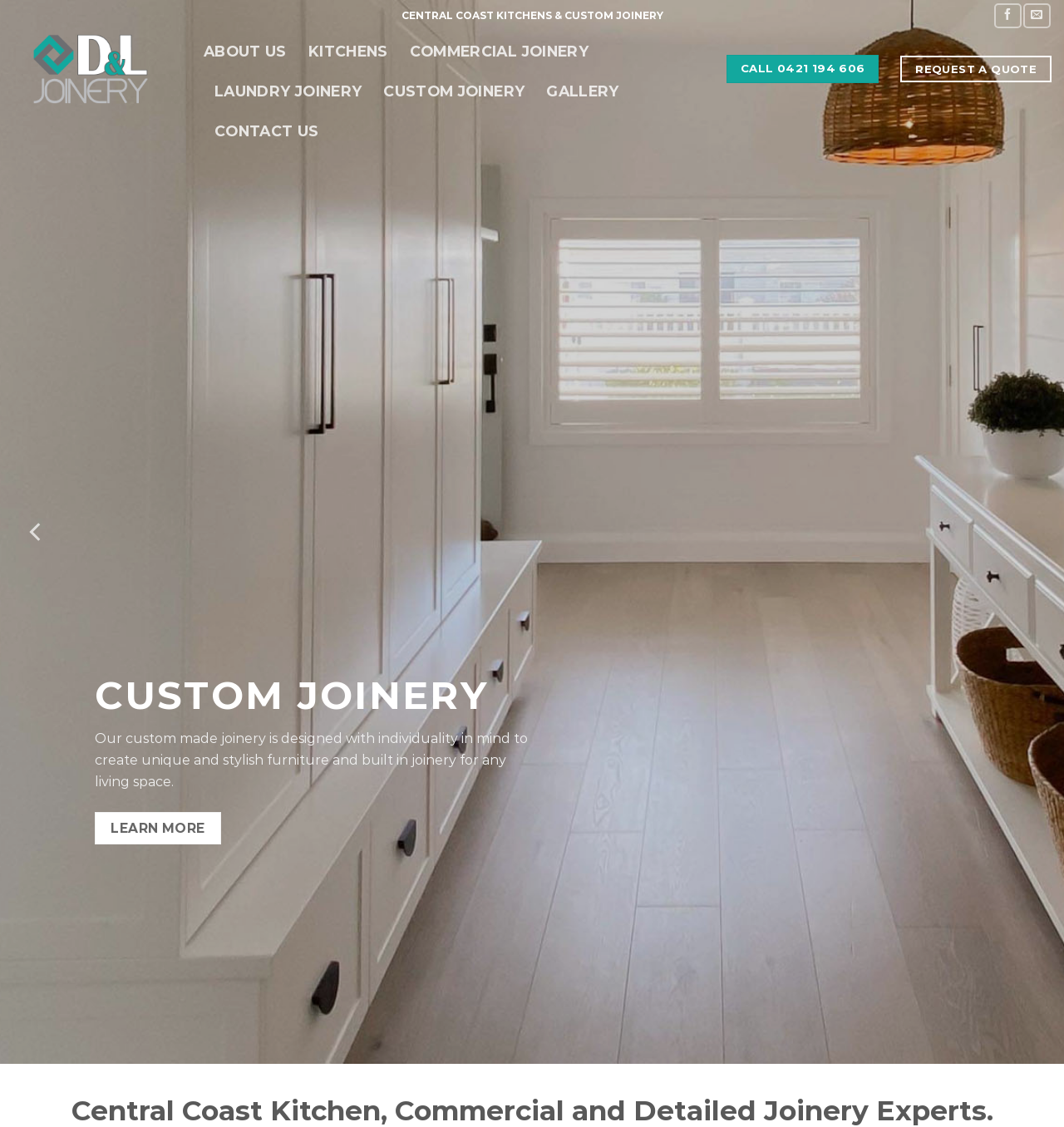Refer to the screenshot and answer the following question in detail:
What is the purpose of the 'CUSTOM JOINERY' section?

The 'CUSTOM JOINERY' section is a prominent part of the webpage, with a heading and a brief description. The description mentions that the custom made joinery is designed with individuality in mind to create unique and stylish furniture and built-in joinery for any living space. This suggests that the purpose of this section is to showcase the company's custom joinery services and products.